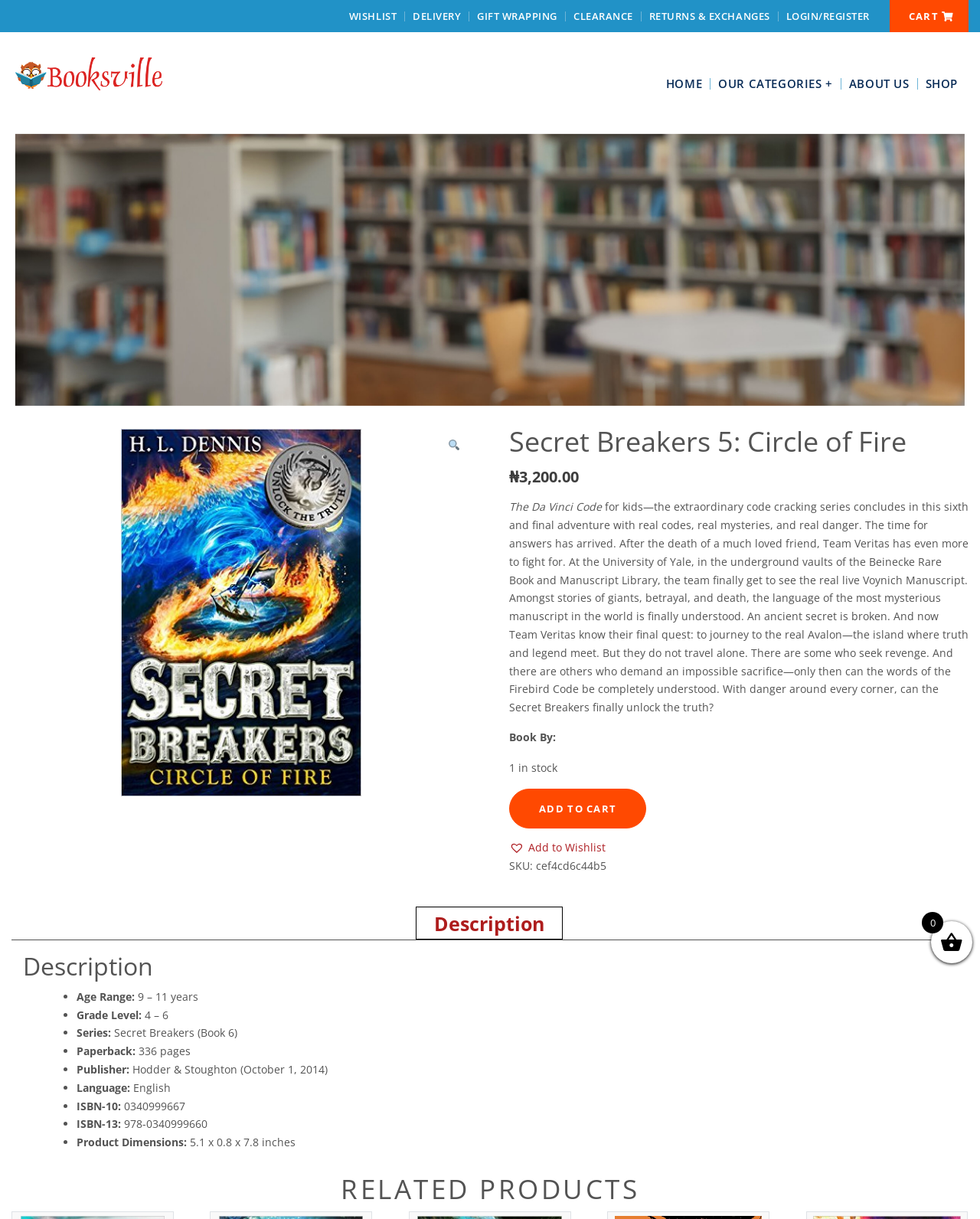Please answer the following question using a single word or phrase: What is the title of the book series?

Secret Breakers